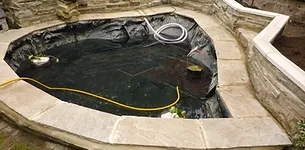Provide a short answer using a single word or phrase for the following question: 
What is the purpose of the yellow hose?

Filling or maintaining the pond